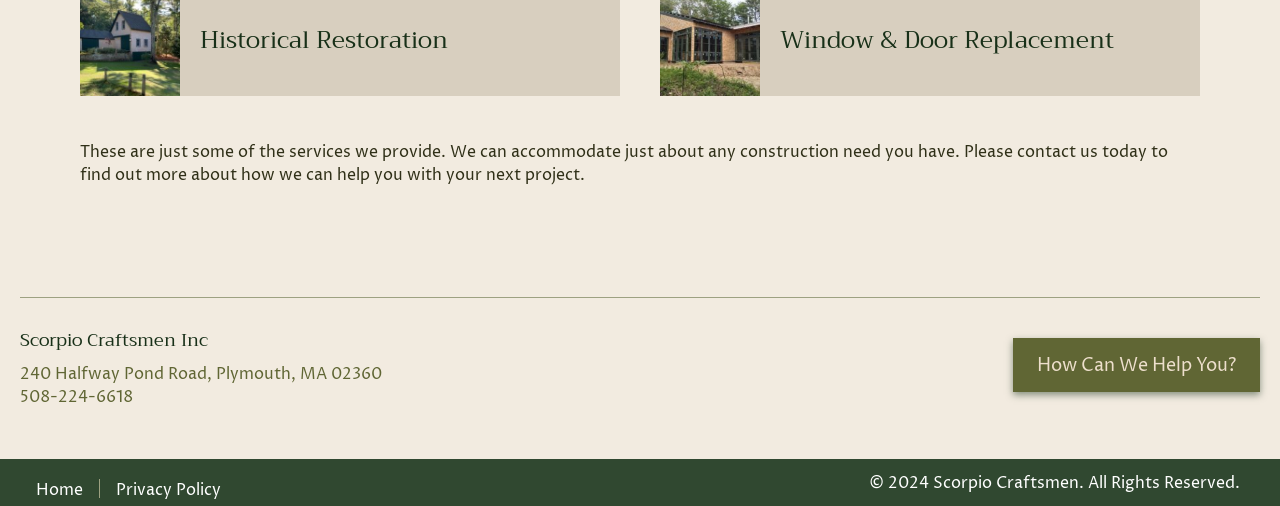What is the company name?
Please ensure your answer is as detailed and informative as possible.

I found the company name by looking at the heading element with the text 'Scorpio Craftsmen Inc' which is located at the bottom of the page.